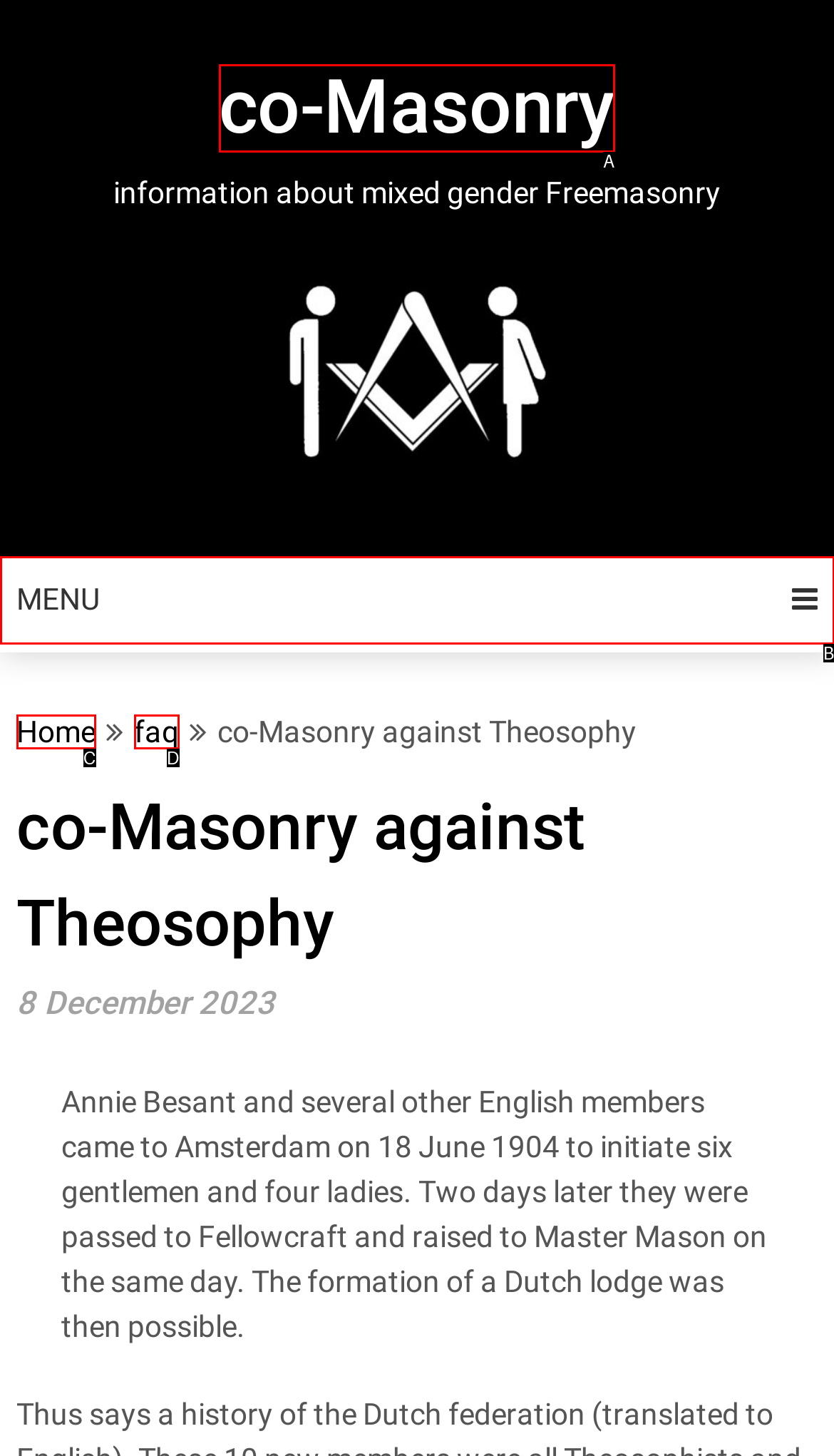From the choices given, find the HTML element that matches this description: Home. Answer with the letter of the selected option directly.

C